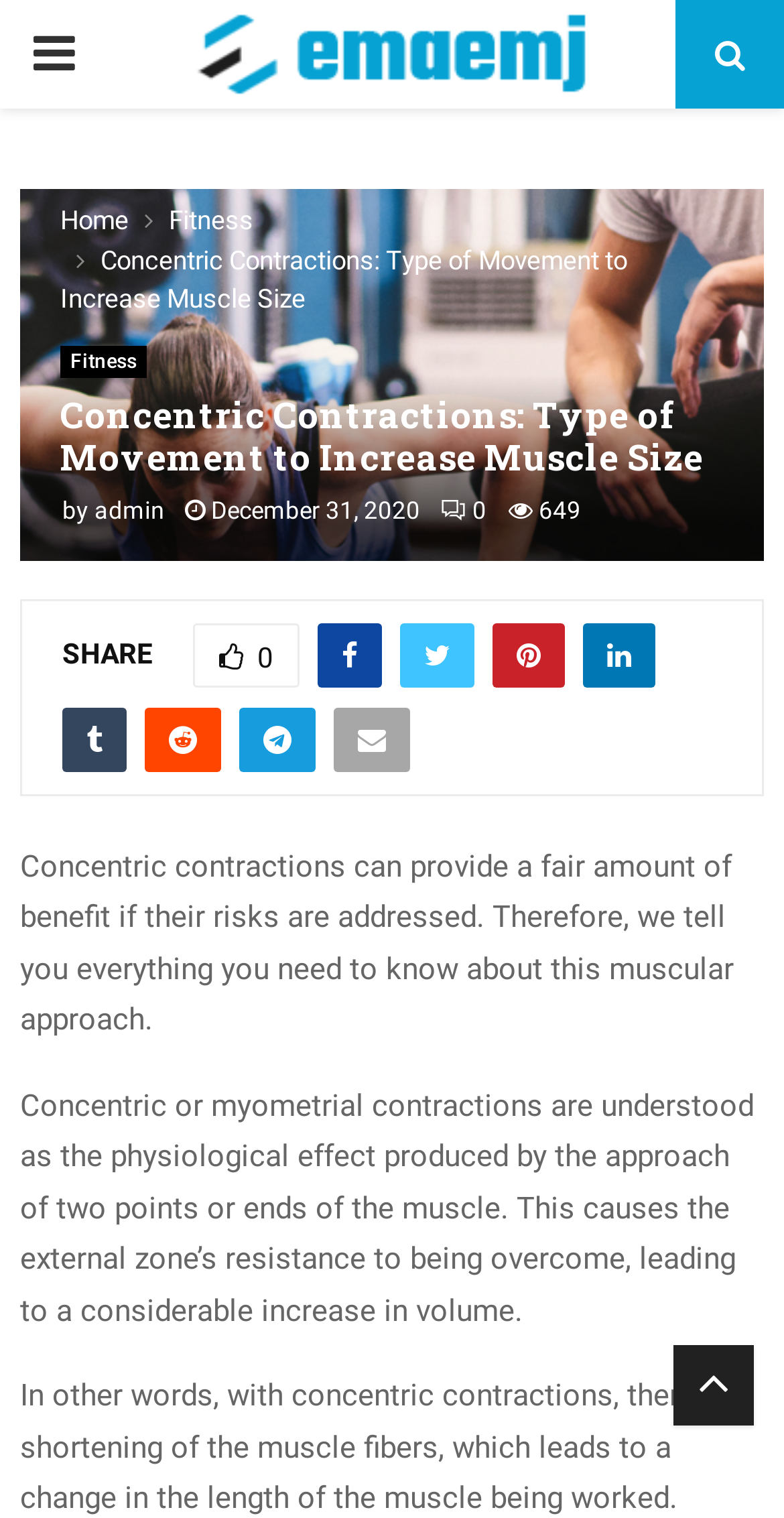Describe all the key features and sections of the webpage thoroughly.

The webpage is about concentric contractions, a type of movement to increase muscle size. At the top left corner, there is a primary menu button with an icon. Next to it, there is an image of "Ema Emj". On the top right corner, there is a link with an icon. Below it, there is a large image that takes up most of the width of the page.

The main content of the page is divided into several sections. The first section has a heading that matches the title of the page, "Concentric Contractions: Type of Movement to Increase Muscle Size". Below the heading, there is a link to the author "admin" and a timestamp "December 31, 2020". There is also a share button with a count of 649 shares.

Below the first section, there are several social media links, including Facebook, Twitter, and others. The main article starts below these links, with a brief introduction to concentric contractions, explaining that they can provide benefits if their risks are addressed. The article then goes on to explain the concept of concentric contractions, describing them as a physiological effect that leads to an increase in muscle volume.

The article is divided into paragraphs, with each paragraph explaining a different aspect of concentric contractions. The text is accompanied by no images, but there are several links and icons throughout the page. At the very bottom of the page, there is another link with an icon.